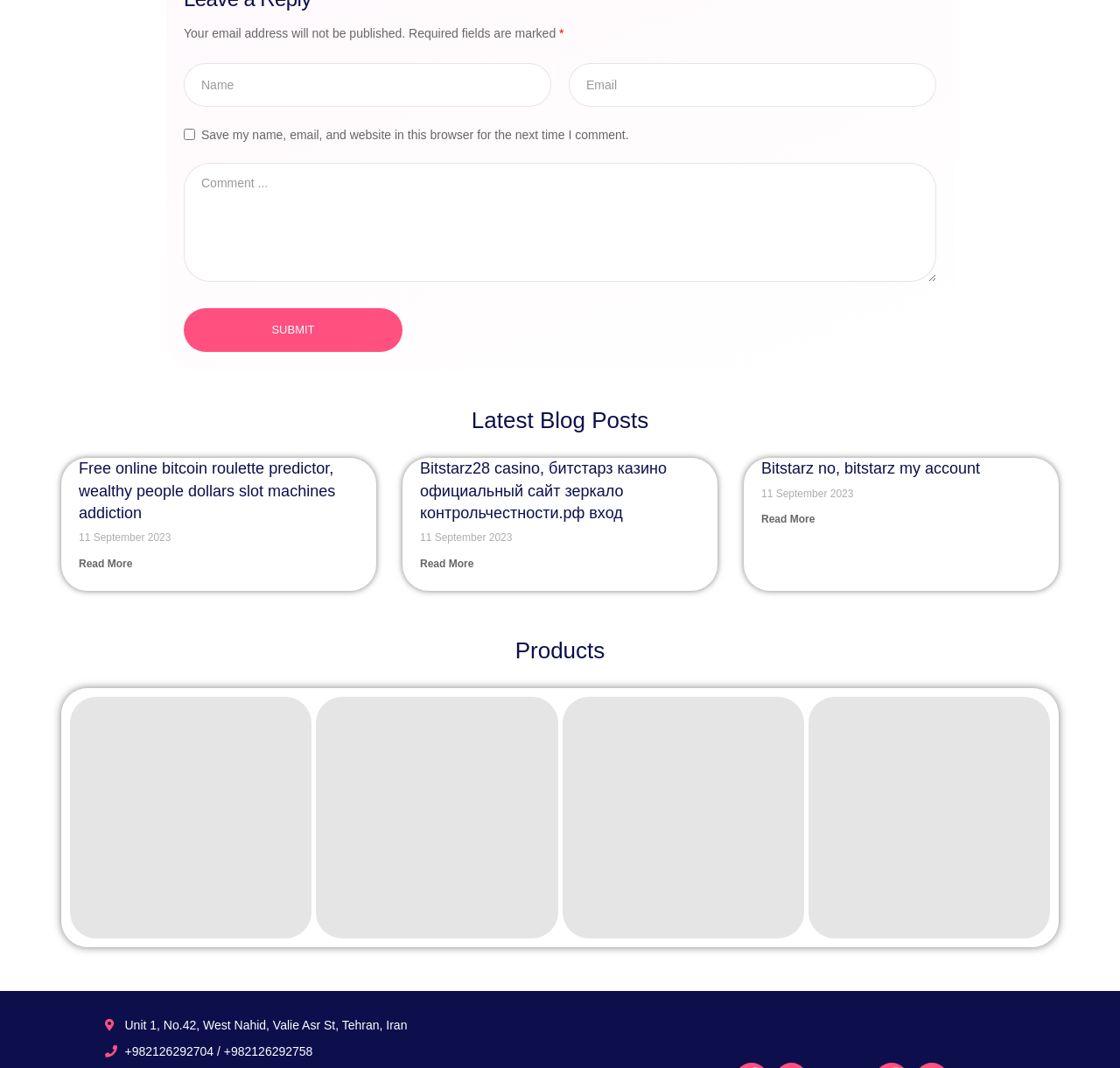How many products are listed under 'Products'?
Kindly offer a detailed explanation using the data available in the image.

I counted the number of products listed under the 'Products' heading, which are four products with titles 'کاندوم کلاسیک بسیار روان و چرب شدو Shadow Classic Condom', 'کاندوم تاخیری کلاسیک شدو Shadow Delay Condom', 'کاندوم بسیار نازک و مقاوم شدو Shadow Ultra Thin Condom', and 'کاندوم خنک کننده تاخیری ایکس دریم XDream Peppermint Condom'.